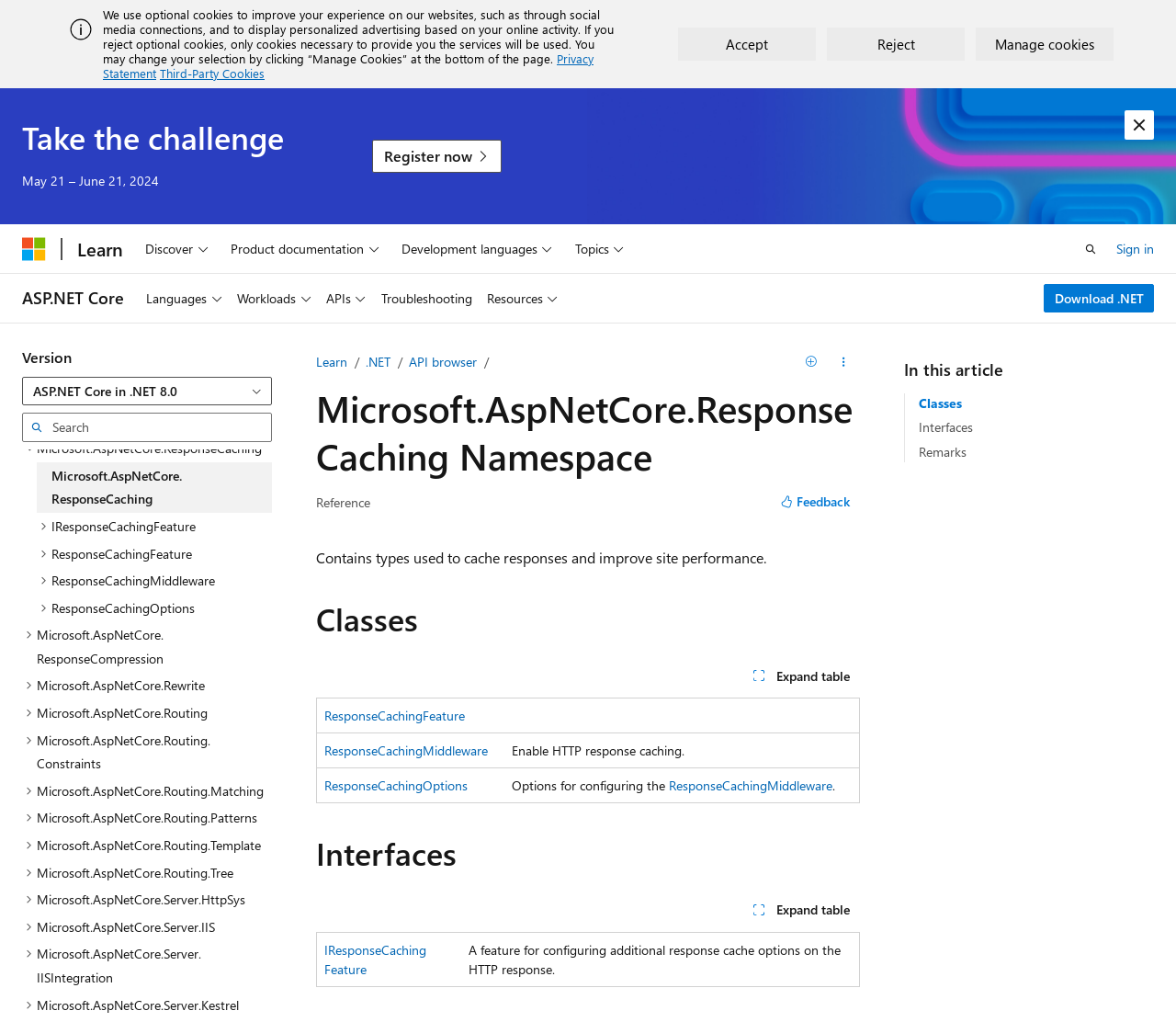Please identify the bounding box coordinates of the area I need to click to accomplish the following instruction: "Click the 'Learn' link".

[0.269, 0.346, 0.295, 0.363]